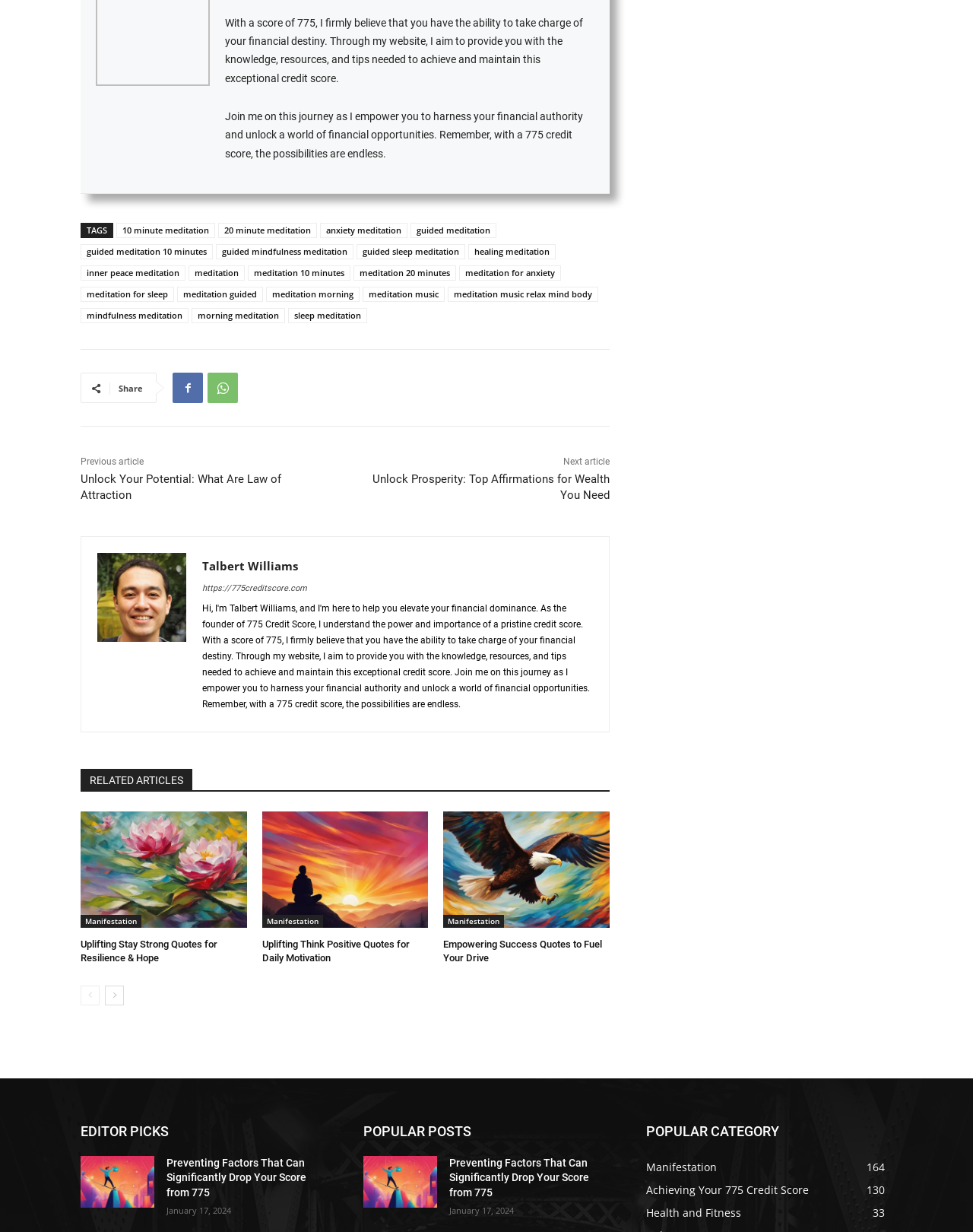Kindly determine the bounding box coordinates of the area that needs to be clicked to fulfill this instruction: "Visit Talbert Williams' page".

[0.1, 0.449, 0.191, 0.581]